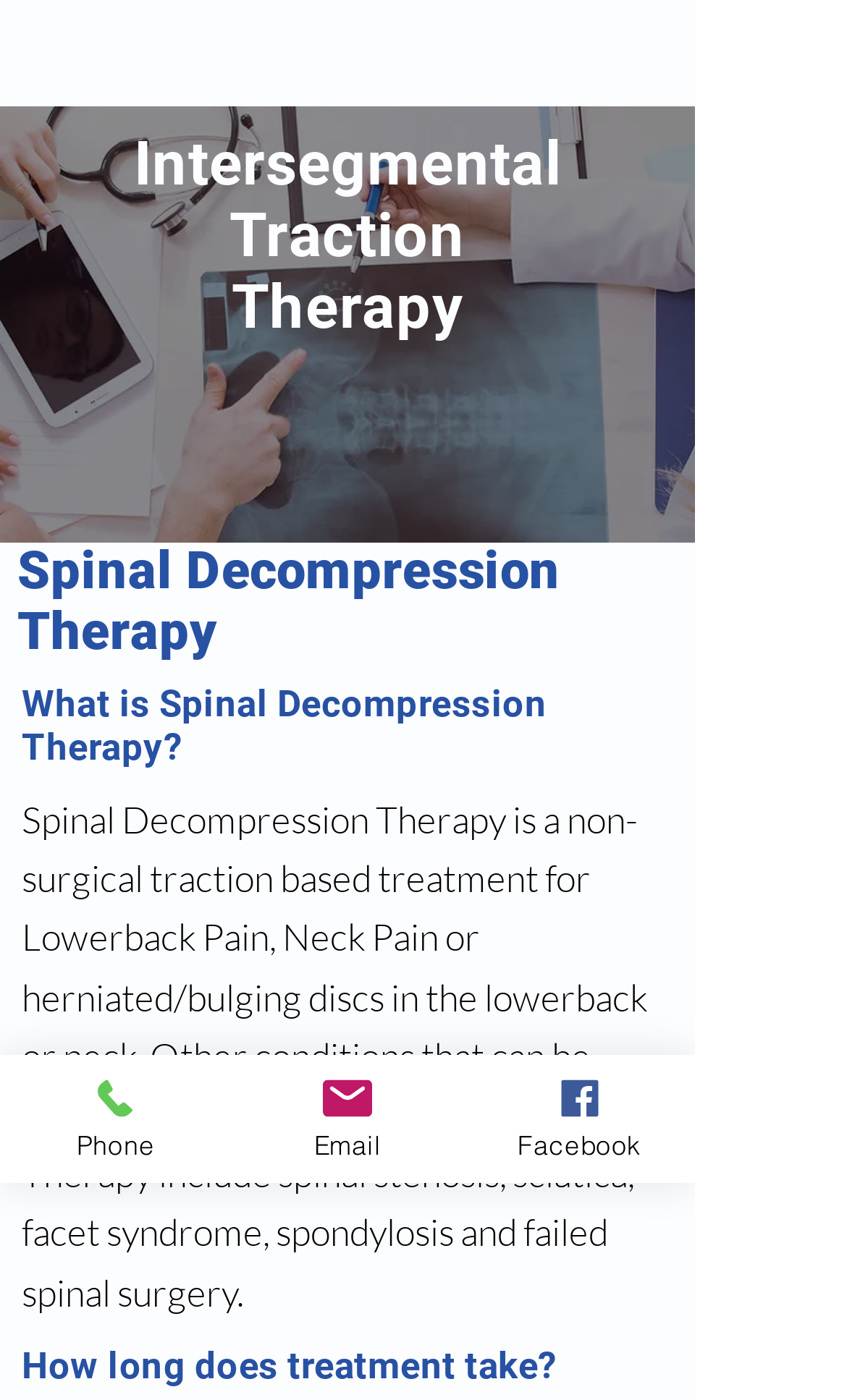What is the name of the therapy discussed on this webpage?
From the details in the image, answer the question comprehensively.

By analyzing the webpage structure and content, I found that the main topic of the webpage is Intersegmental Traction Therapy, which is a form of therapy used to address spinal pain and injuries. This is evident from the headings and static text elements on the webpage.